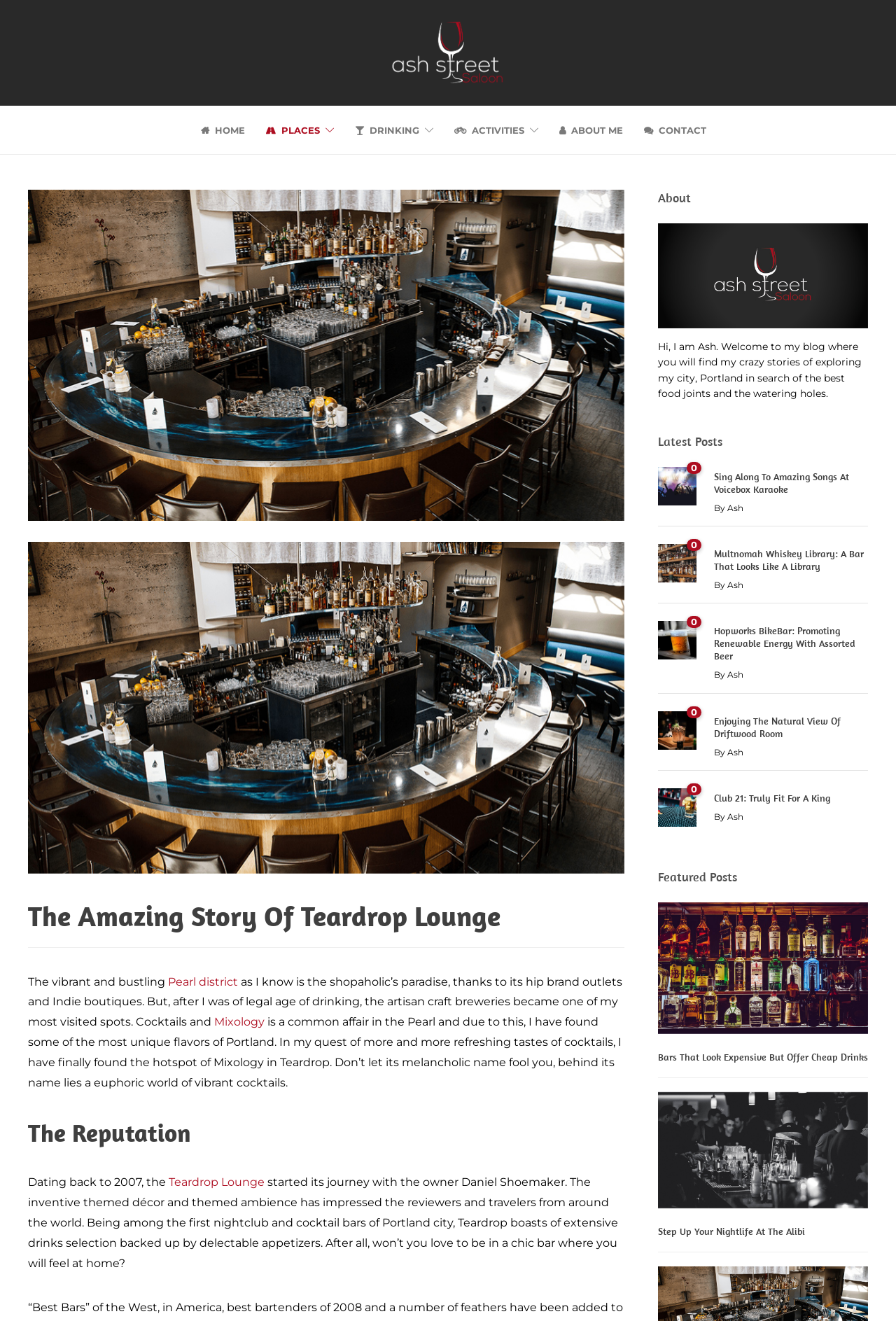Kindly determine the bounding box coordinates of the area that needs to be clicked to fulfill this instruction: "Read the latest post Sing Along To Amazing Songs At Voicebox Karaoke".

[0.797, 0.353, 0.969, 0.375]